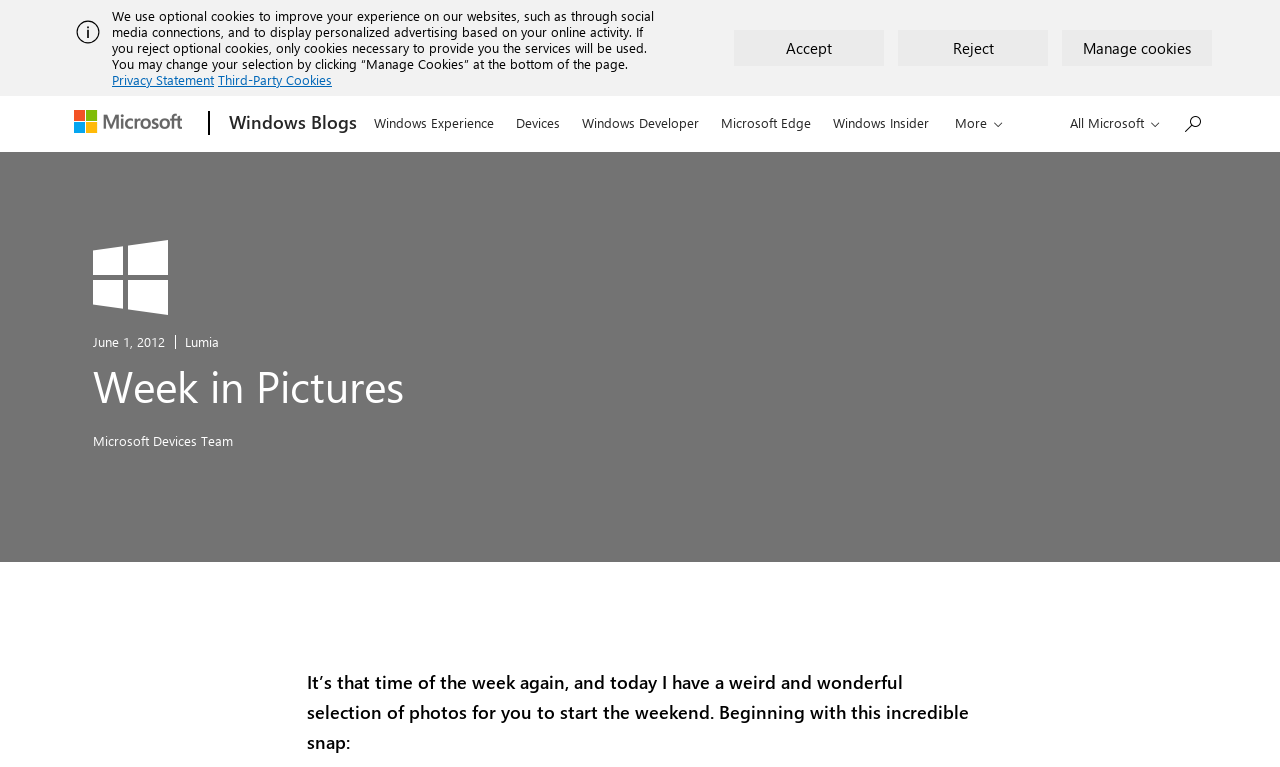Give a succinct answer to this question in a single word or phrase: 
Who is the author of the blog post?

Microsoft Devices Team